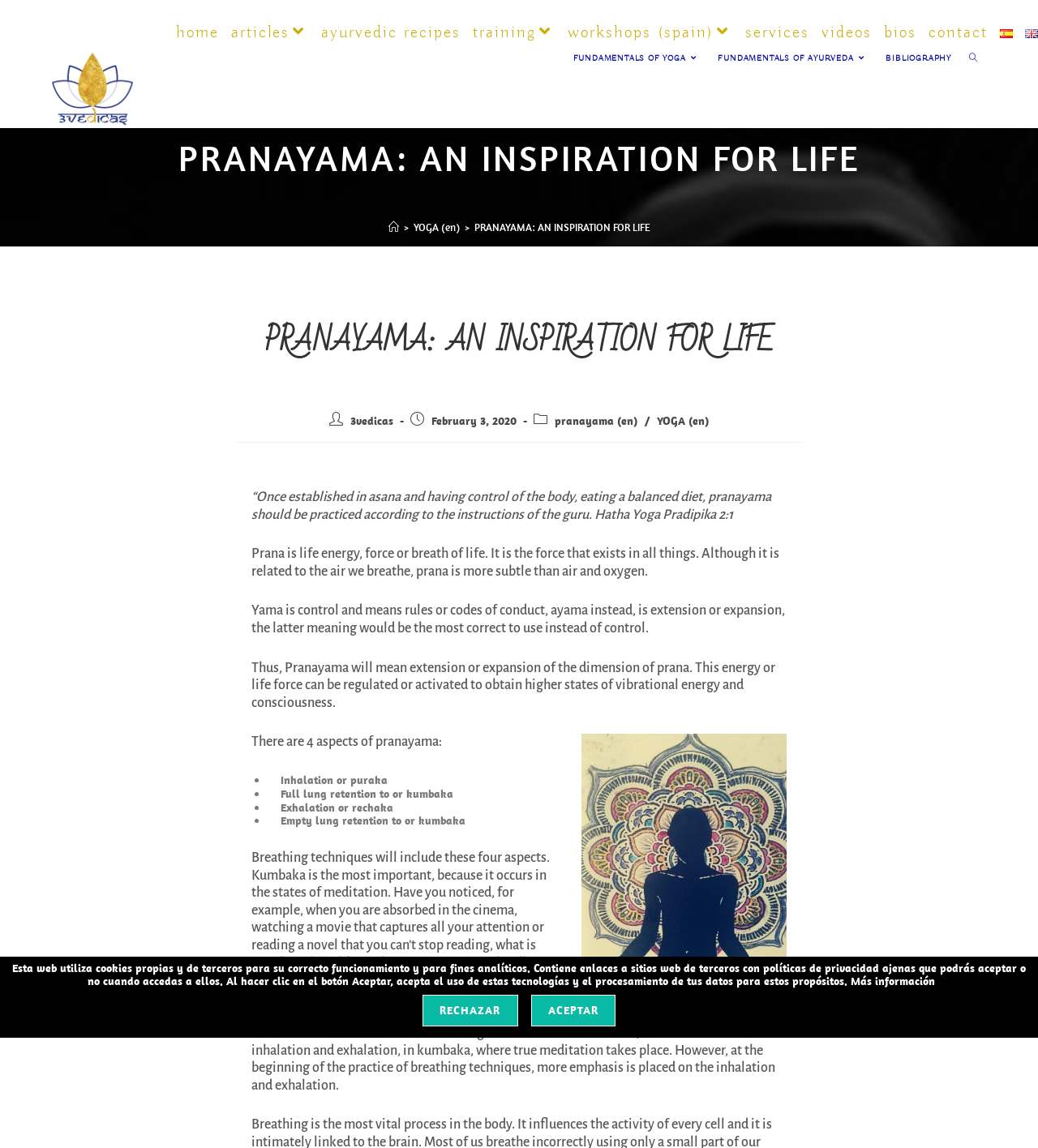Show the bounding box coordinates of the element that should be clicked to complete the task: "Click on the 'Search website' link".

[0.925, 0.044, 0.95, 0.059]